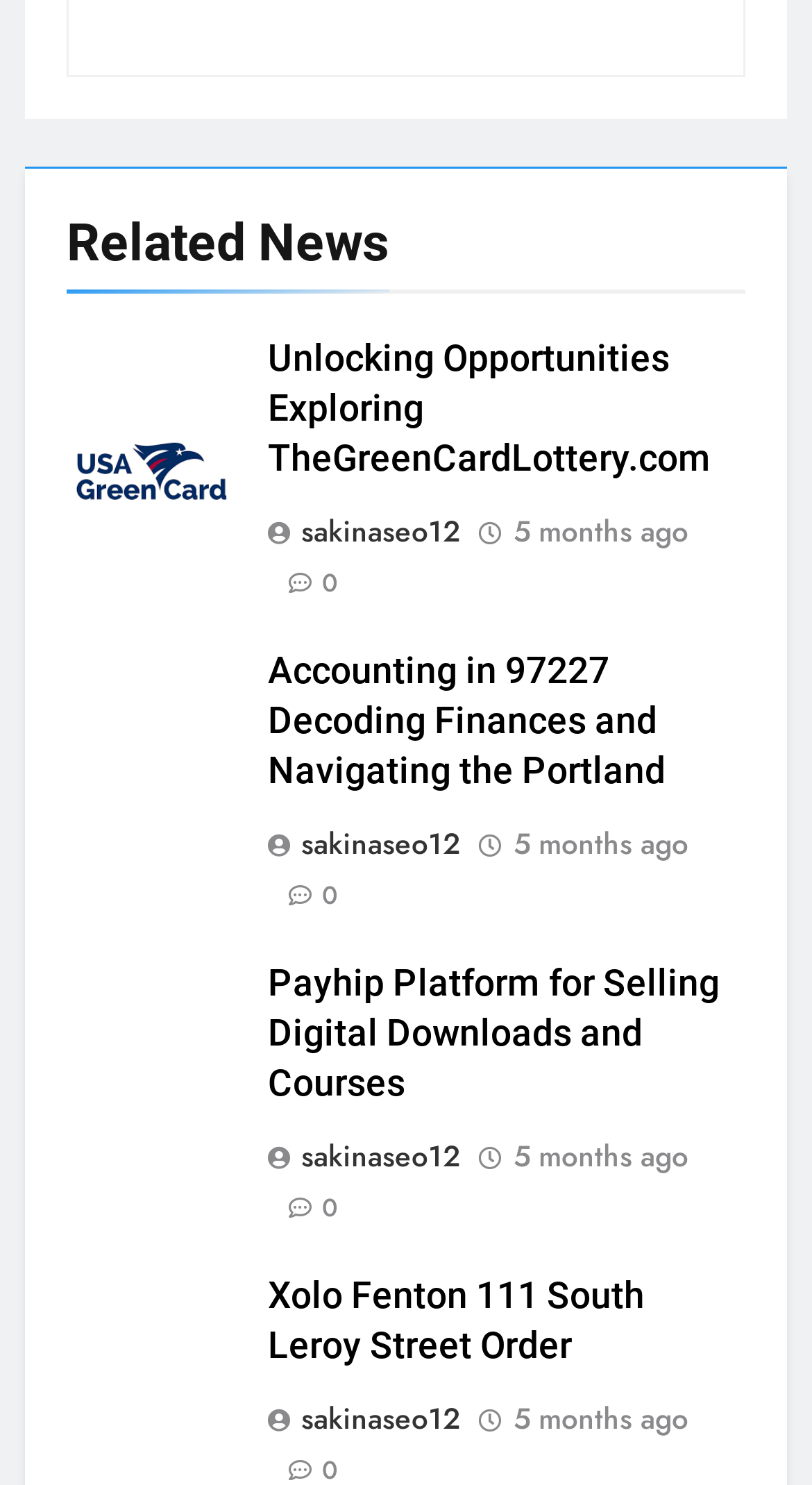How old is the third article?
Give a single word or phrase answer based on the content of the image.

5 months